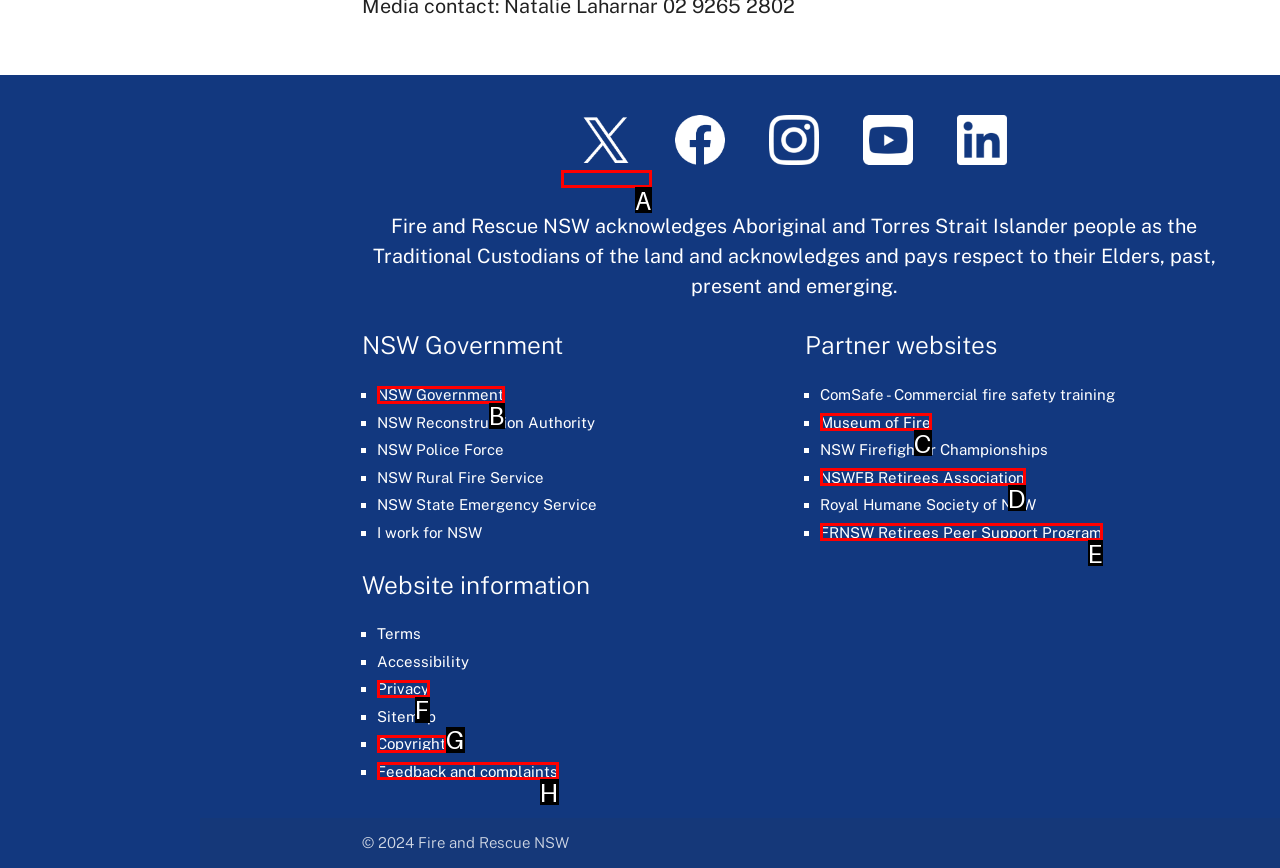Match the description: Welcome to the appropriate HTML element. Respond with the letter of your selected option.

None